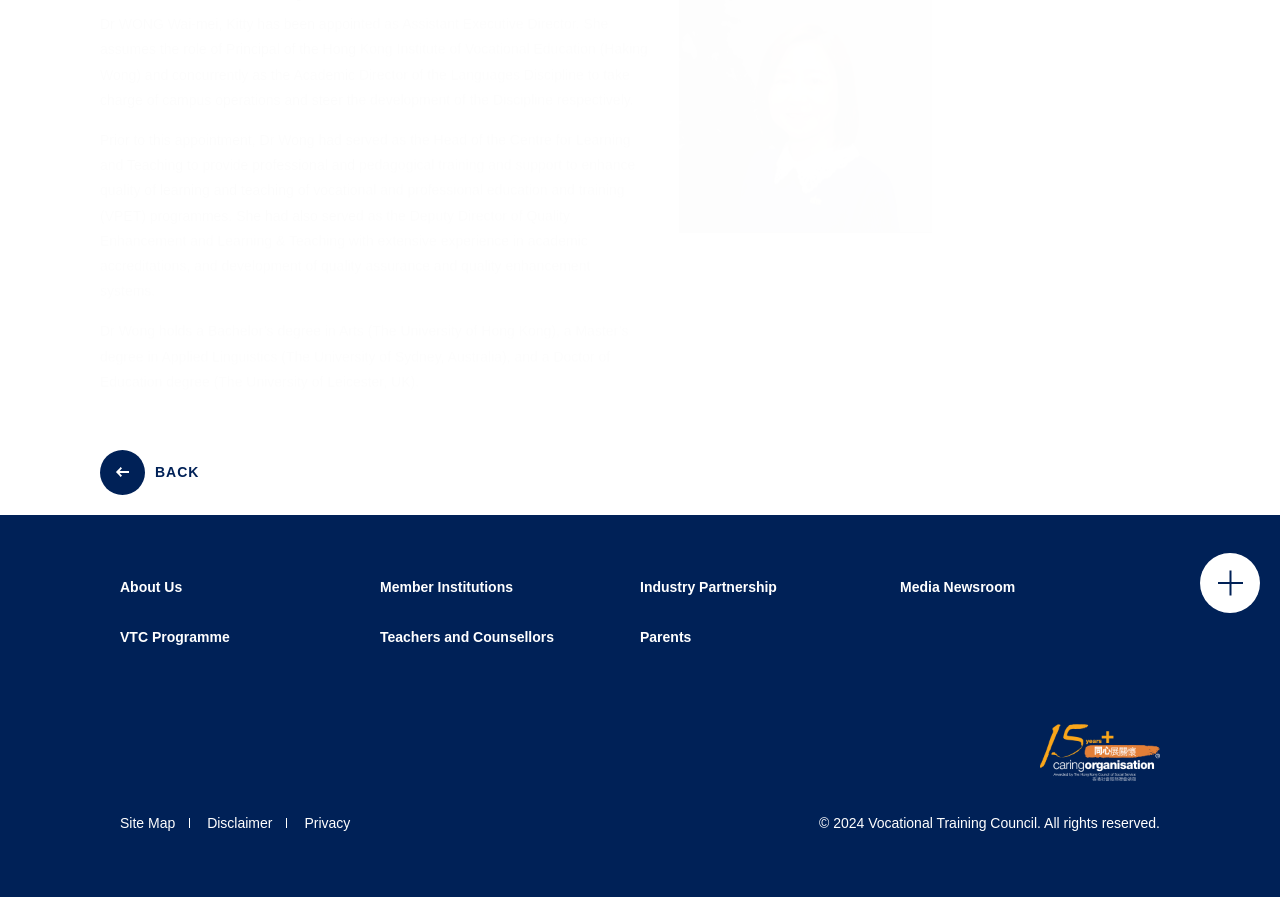Please determine the bounding box coordinates for the element that should be clicked to follow these instructions: "View Site Map".

[0.094, 0.905, 0.149, 0.933]